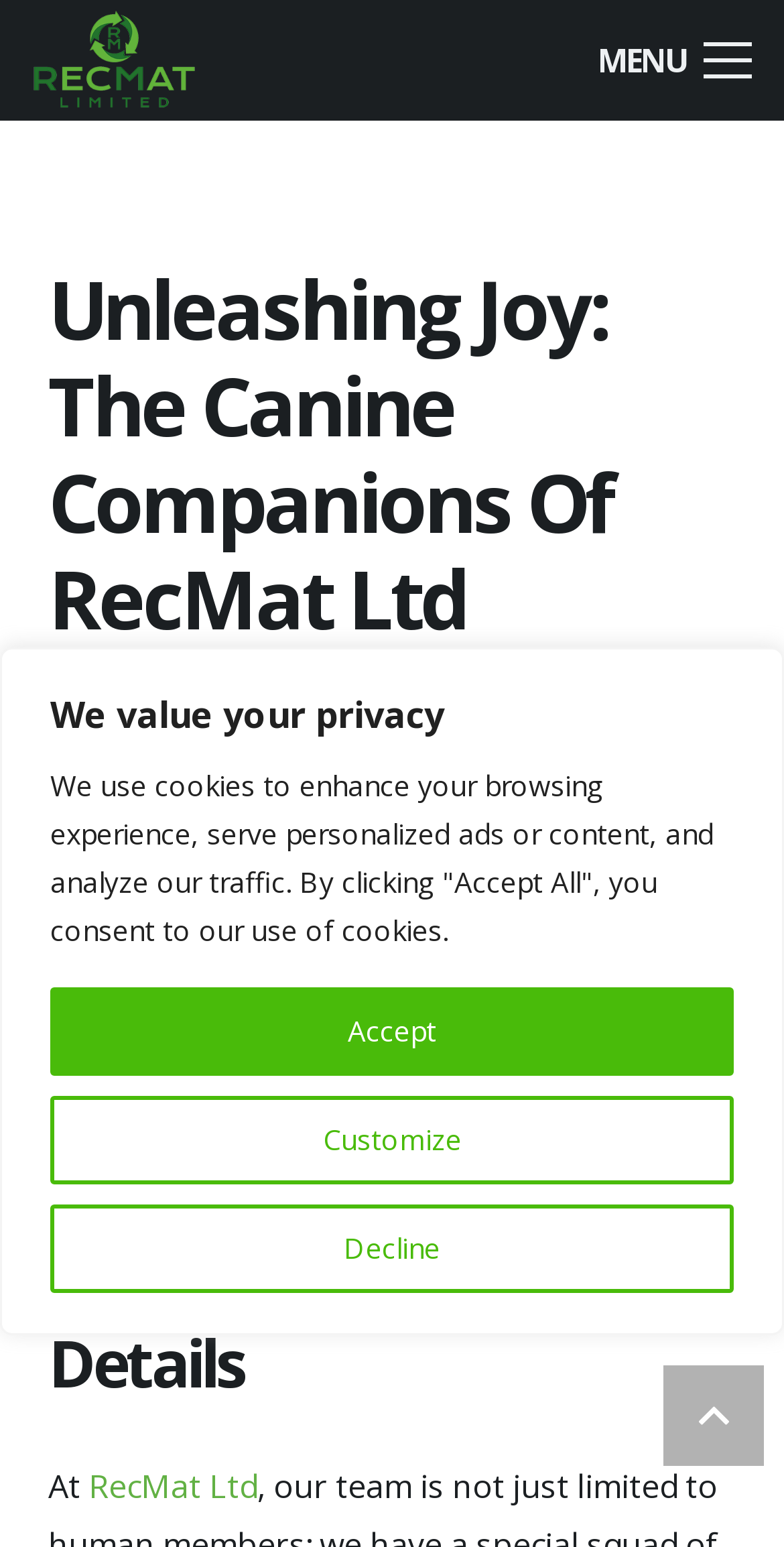What is the name of the company?
Refer to the screenshot and answer in one word or phrase.

RecMat Ltd